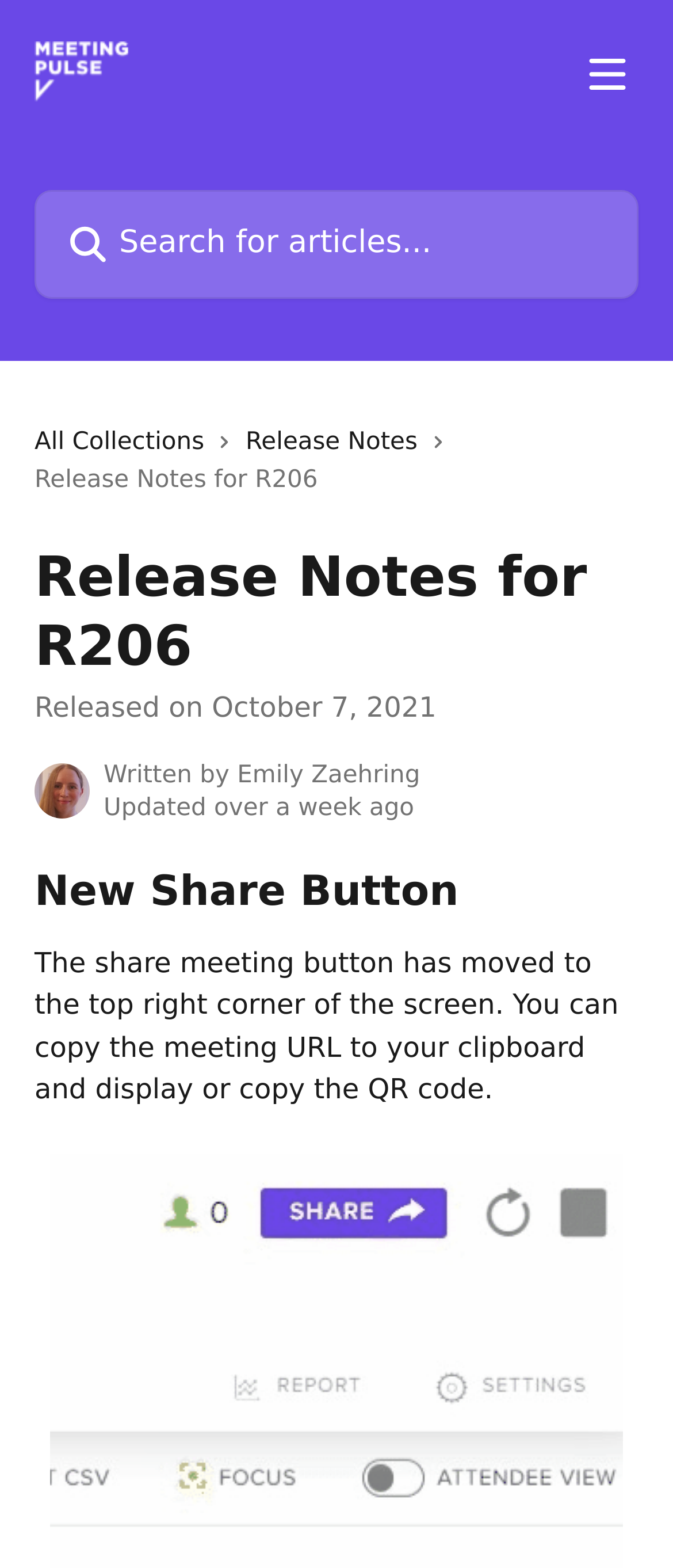Identify the bounding box for the UI element specified in this description: "alt="MeetingPulse Knowledge Base"". The coordinates must be four float numbers between 0 and 1, formatted as [left, top, right, bottom].

[0.051, 0.026, 0.194, 0.065]